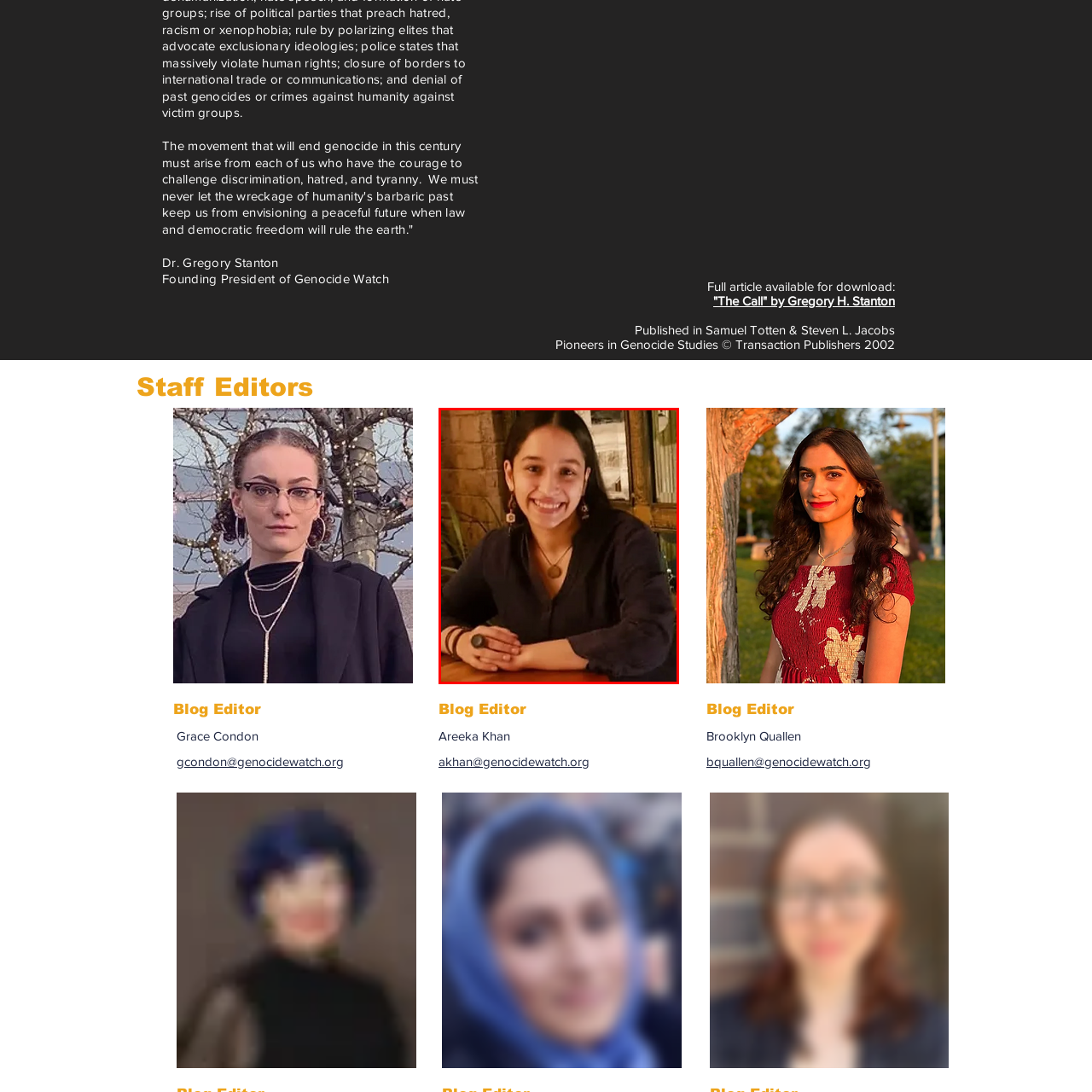Inspect the image outlined in red and answer succinctly: What is the material of the table?

Wooden